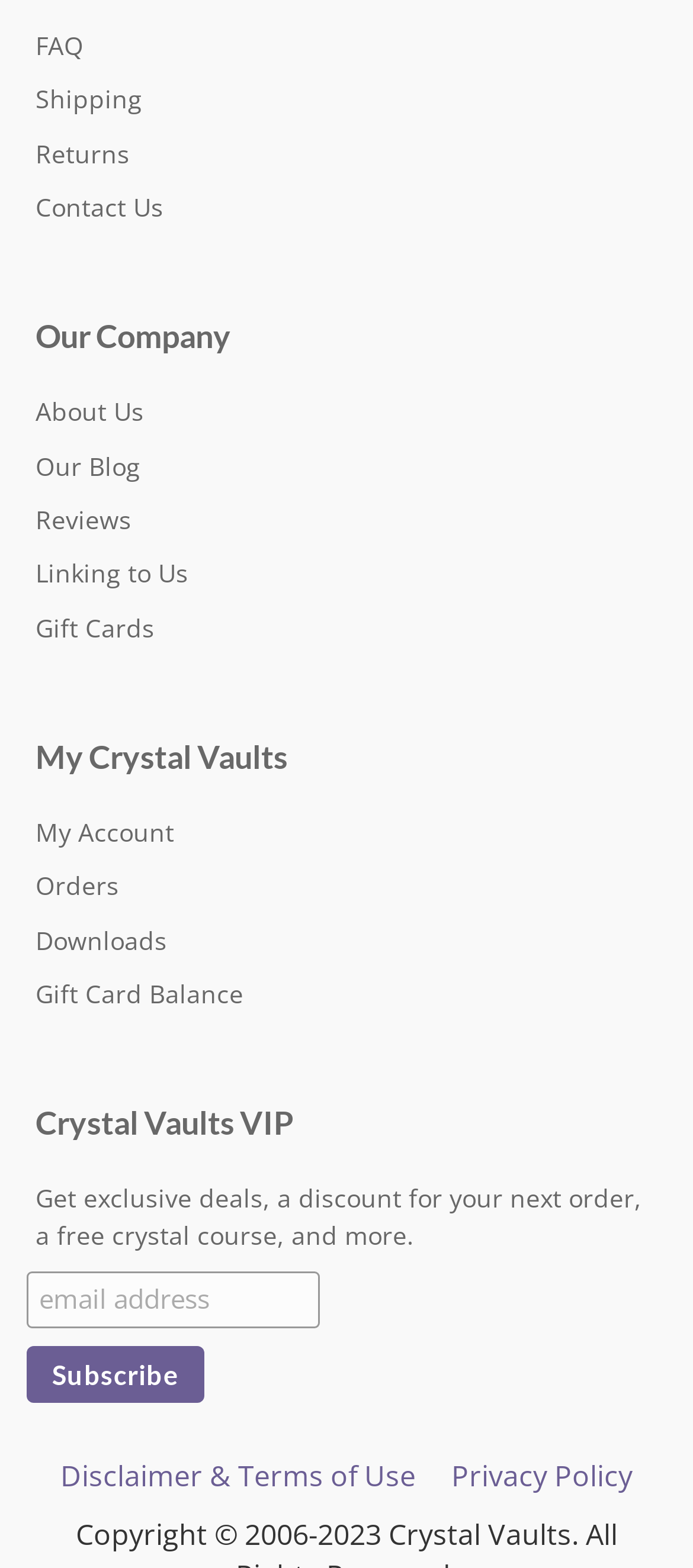What is the benefit of subscribing to Crystal Vaults VIP?
From the screenshot, supply a one-word or short-phrase answer.

Exclusive deals and discounts